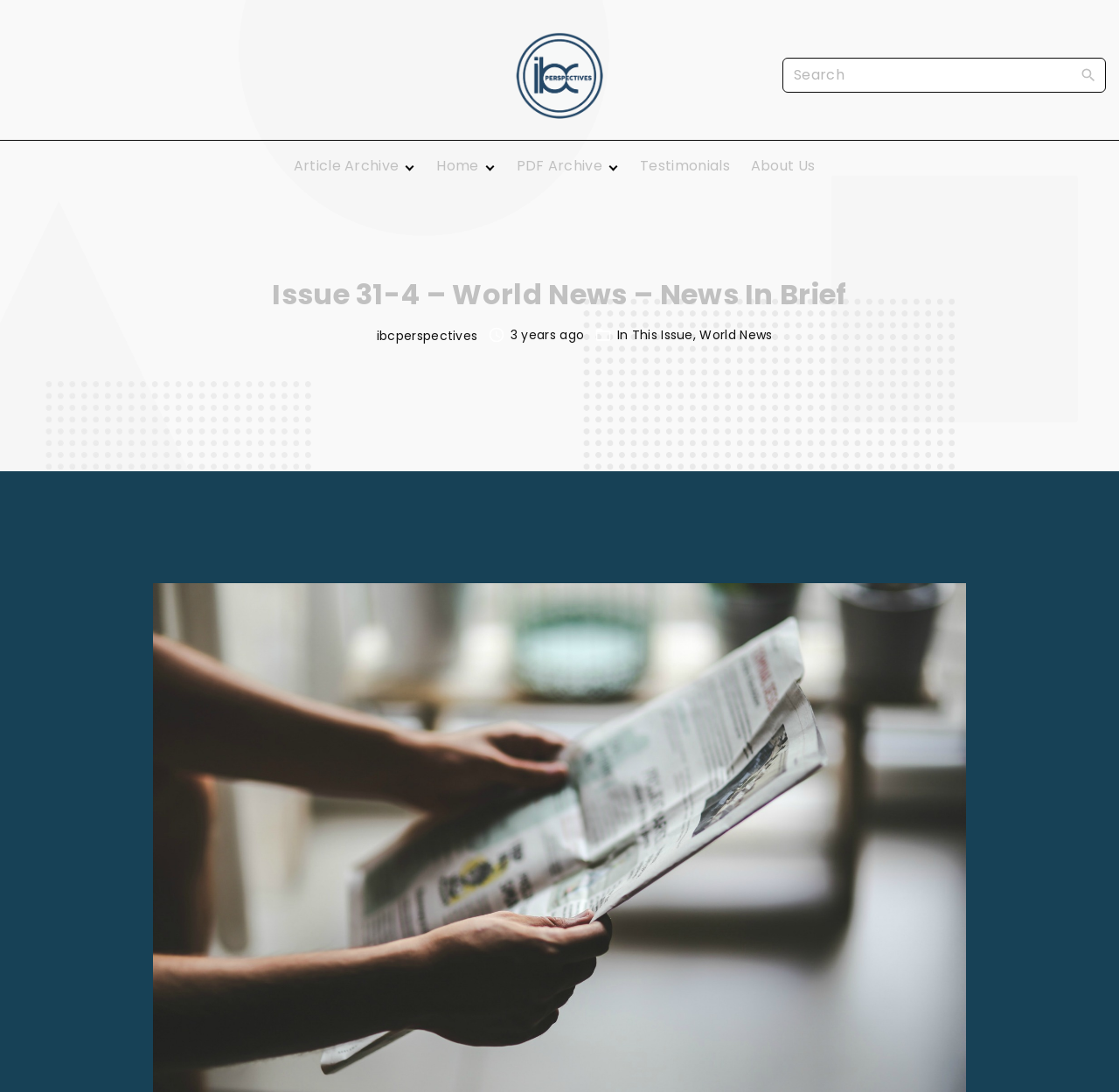How many navigation links are there in the top menu?
Please provide a single word or phrase based on the screenshot.

24